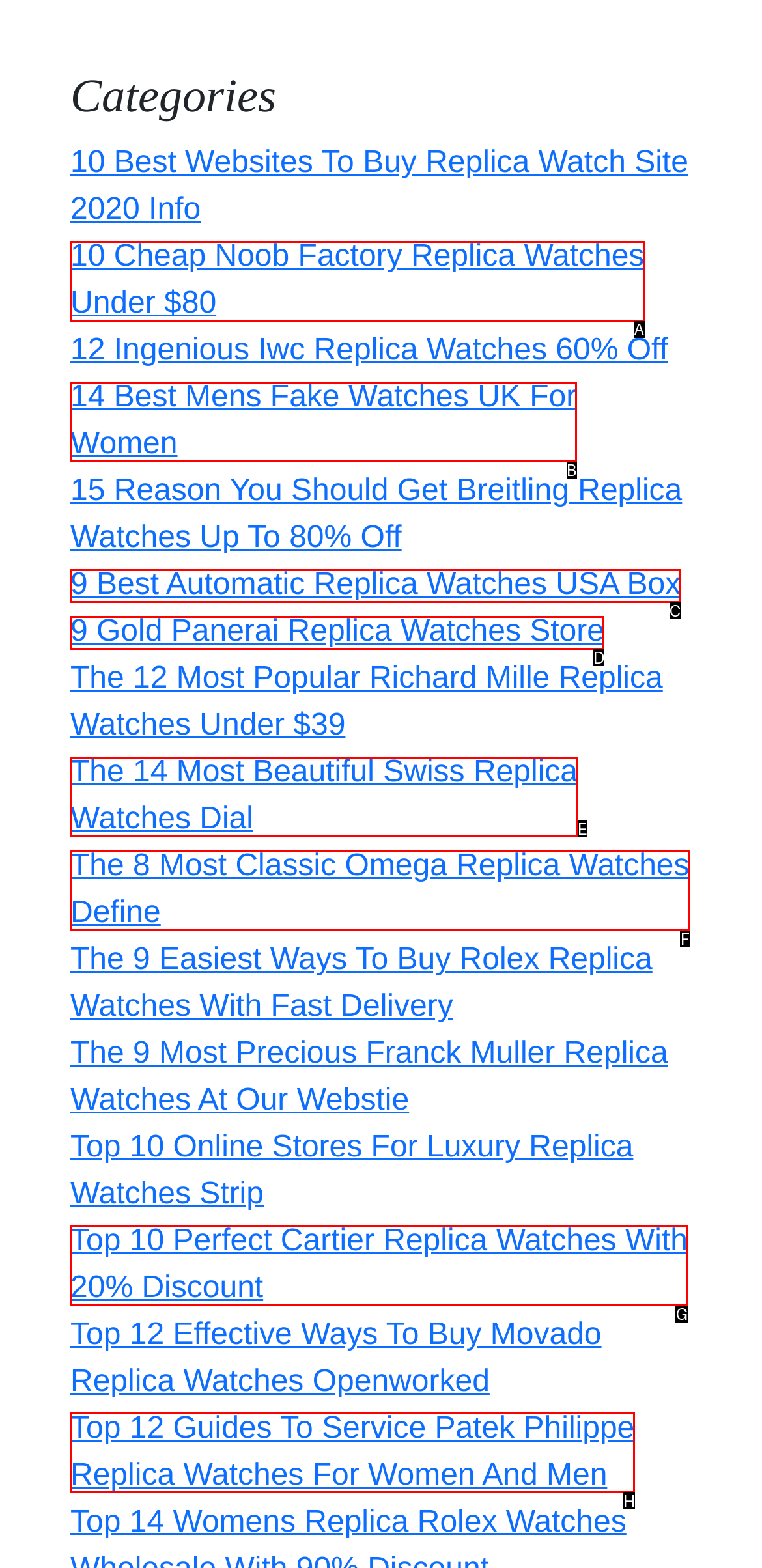Tell me the letter of the correct UI element to click for this instruction: Browse 'Top 12 Guides To Service Patek Philippe Replica Watches For Women And Men'. Answer with the letter only.

H